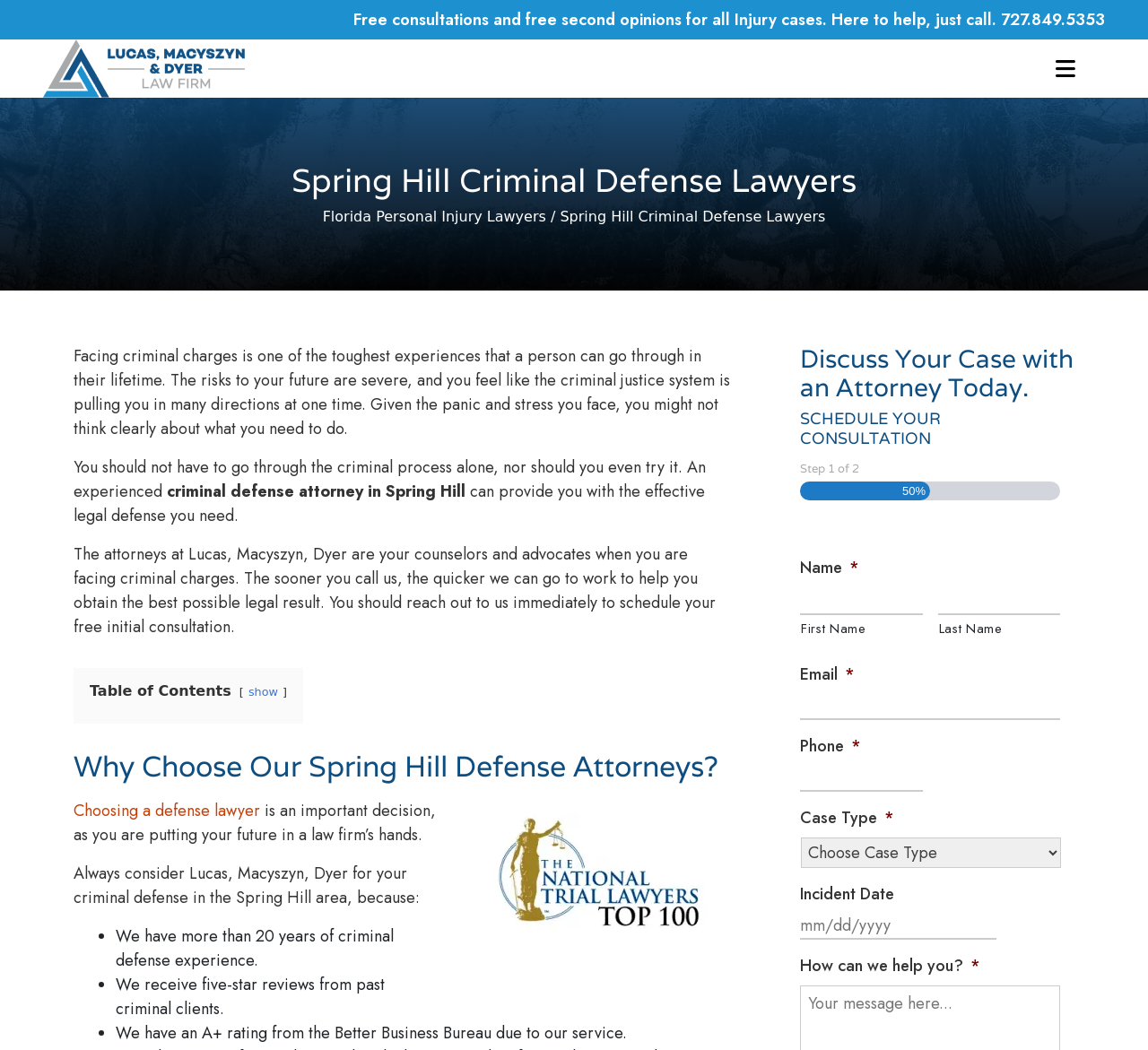Identify the bounding box coordinates of the section that should be clicked to achieve the task described: "Check the recent article about Jamie Ritblat".

None